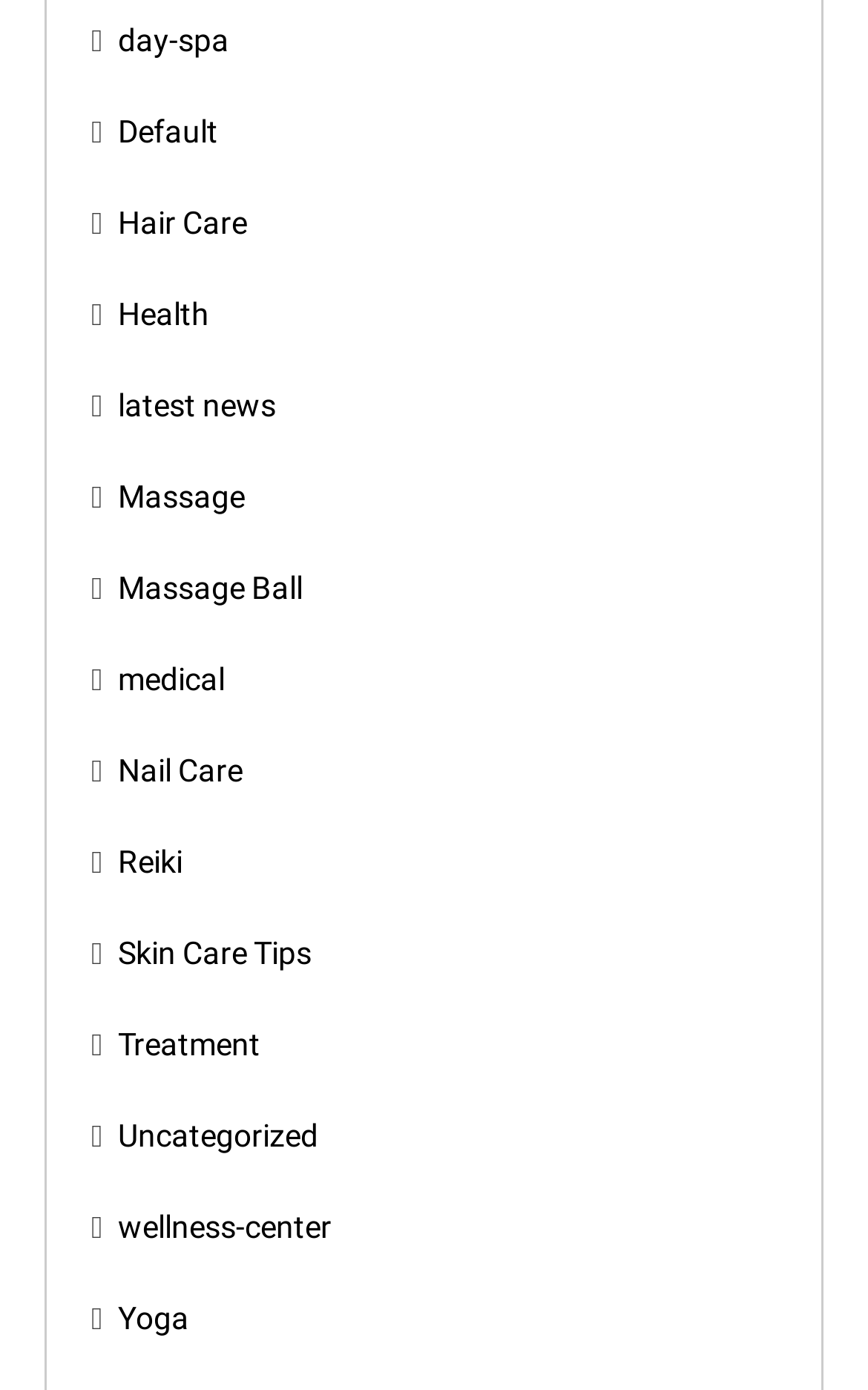Kindly provide the bounding box coordinates of the section you need to click on to fulfill the given instruction: "click on day-spa link".

[0.136, 0.015, 0.264, 0.041]